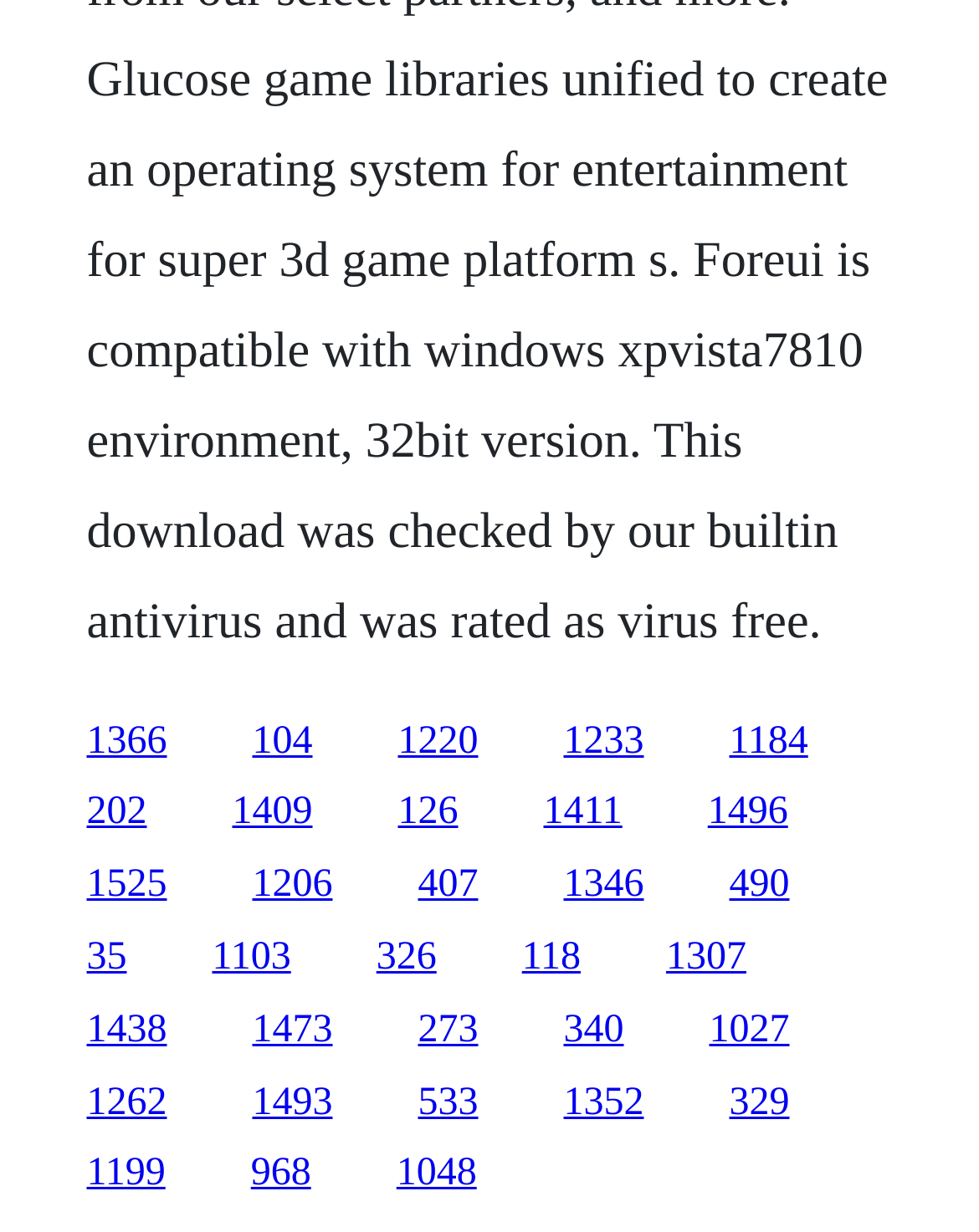Answer the question with a brief word or phrase:
What is the vertical position of the link with the text '407'?

Middle